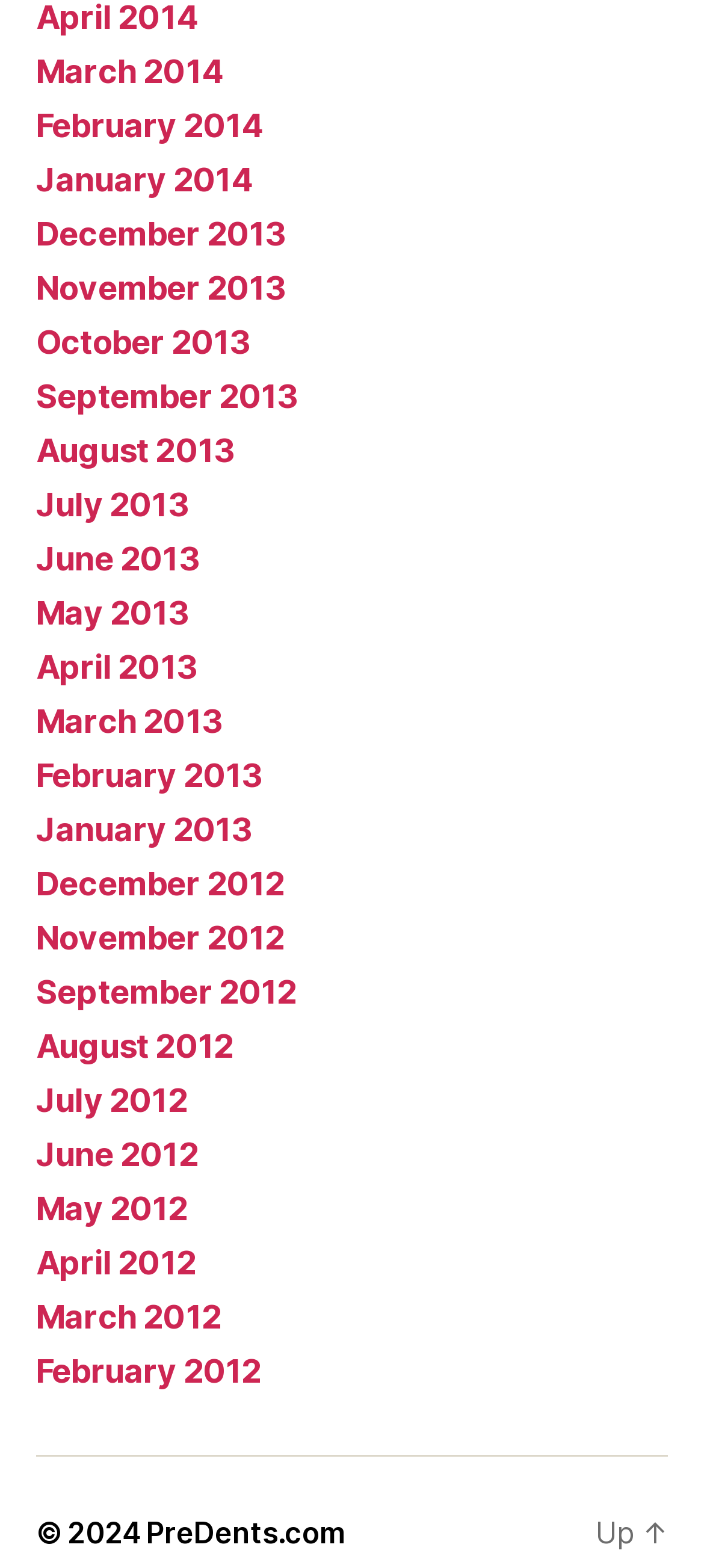Based on the image, provide a detailed and complete answer to the question: 
How many links are there on the webpage?

I counted the number of links on the webpage, and there are 46 links in total, all of which are related to different months and years.